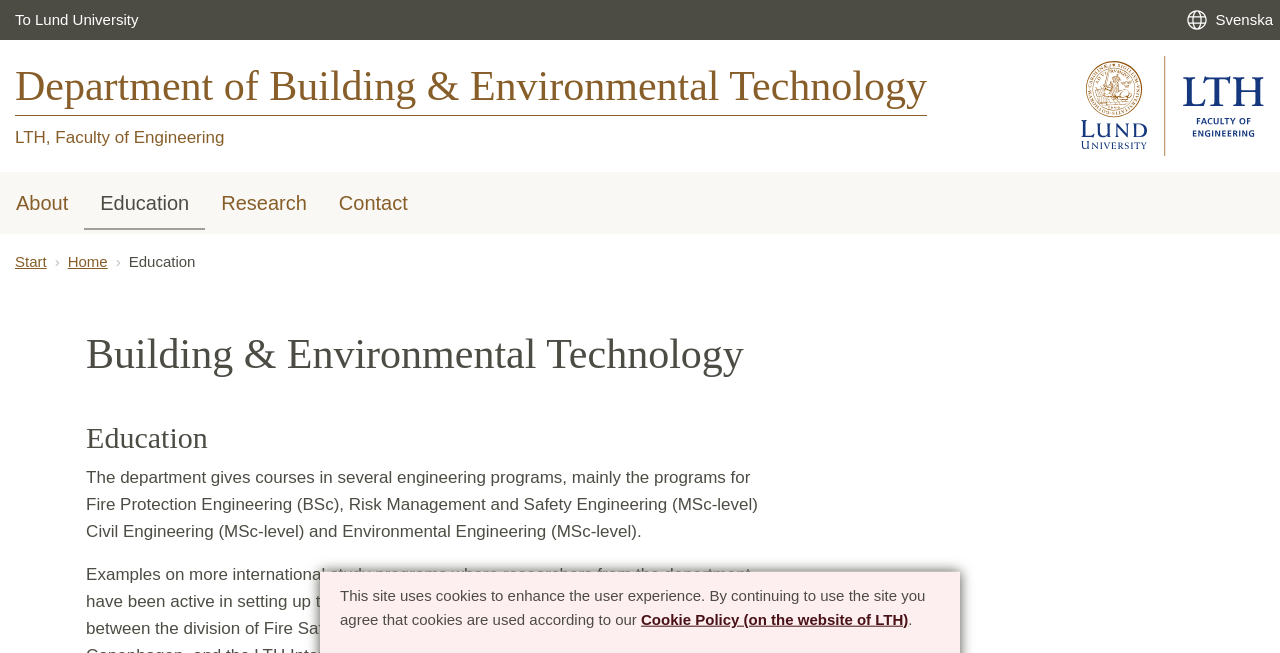Based on the description "LTH, Faculty of Engineering", find the bounding box of the specified UI element.

[0.012, 0.196, 0.175, 0.225]